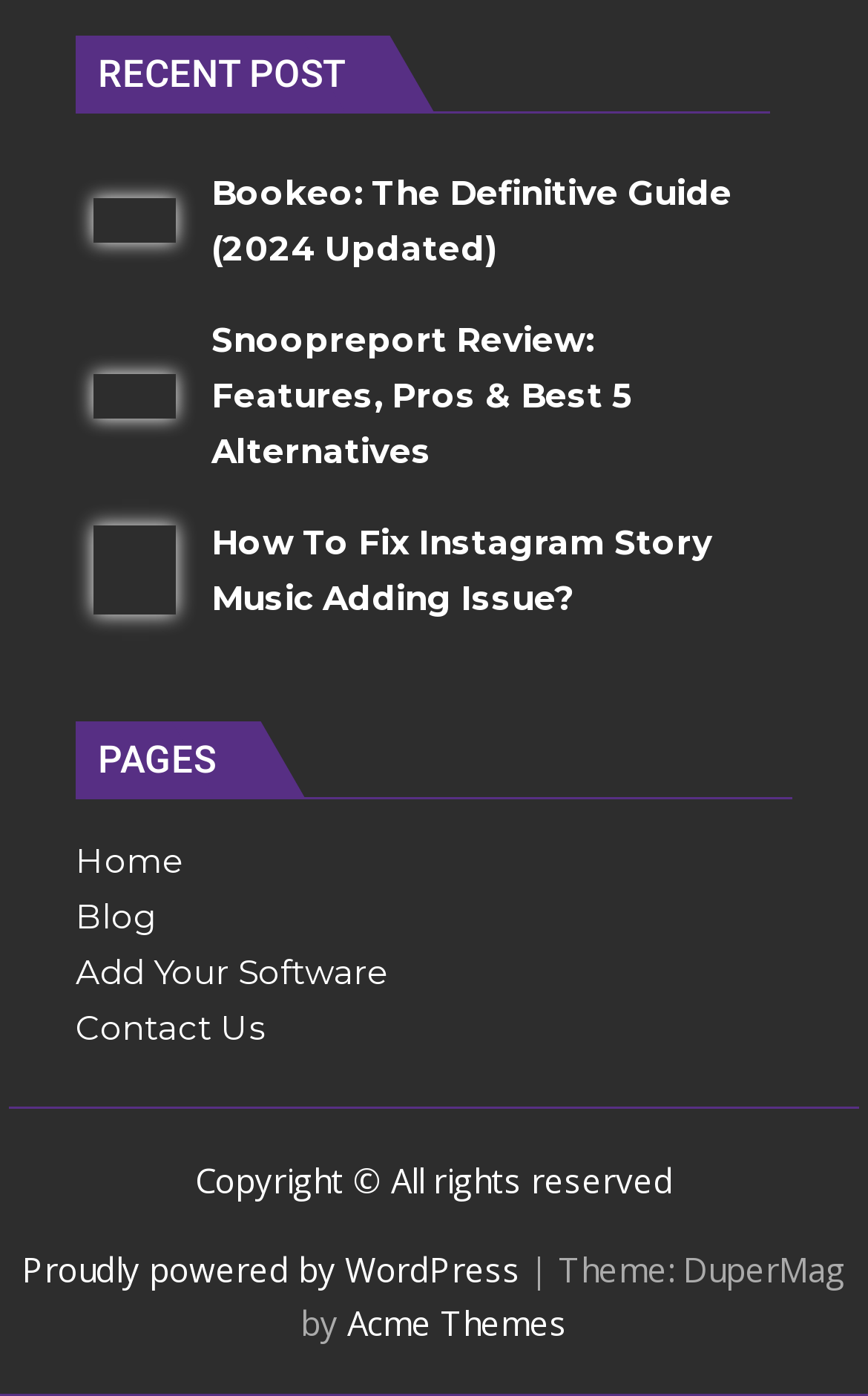Please specify the bounding box coordinates of the clickable region necessary for completing the following instruction: "Click on the 'RECENT POST' heading". The coordinates must consist of four float numbers between 0 and 1, i.e., [left, top, right, bottom].

[0.087, 0.026, 0.887, 0.081]